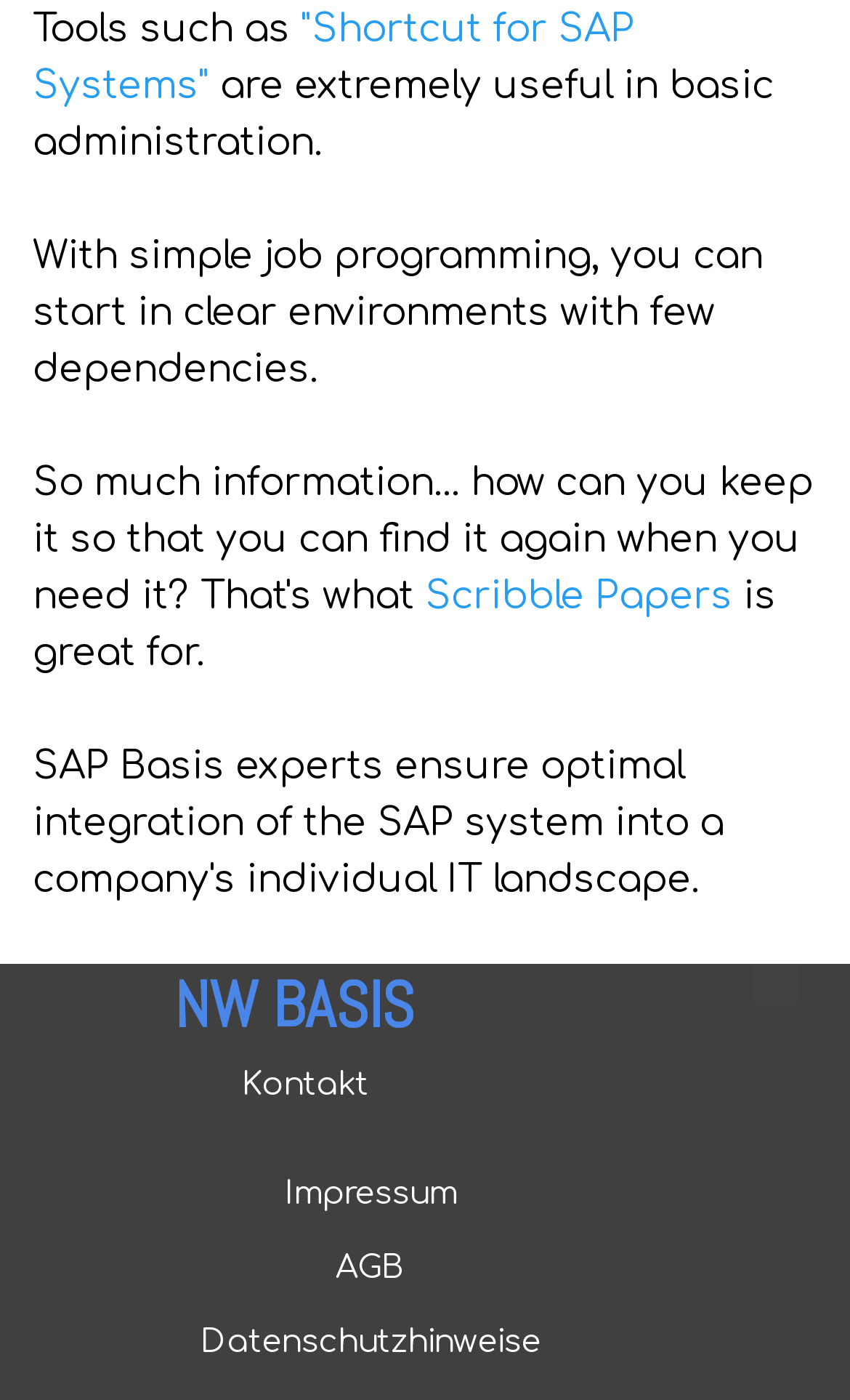What is the name of the company or organization?
Answer the question based on the image using a single word or a brief phrase.

NW BASIS